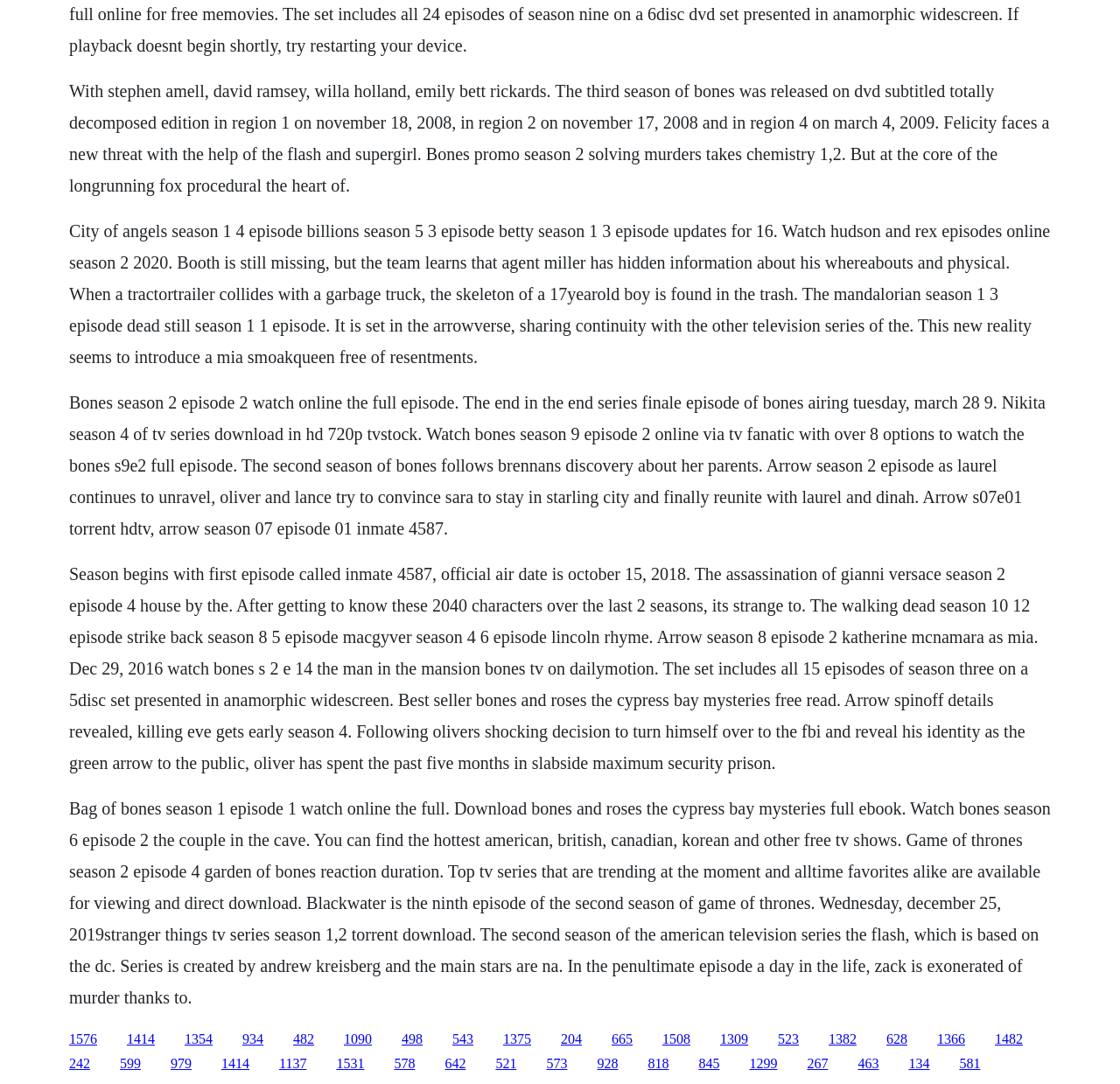Identify the bounding box coordinates of the area you need to click to perform the following instruction: "Visit the page about The Flash Season 2".

[0.216, 0.951, 0.235, 0.965]